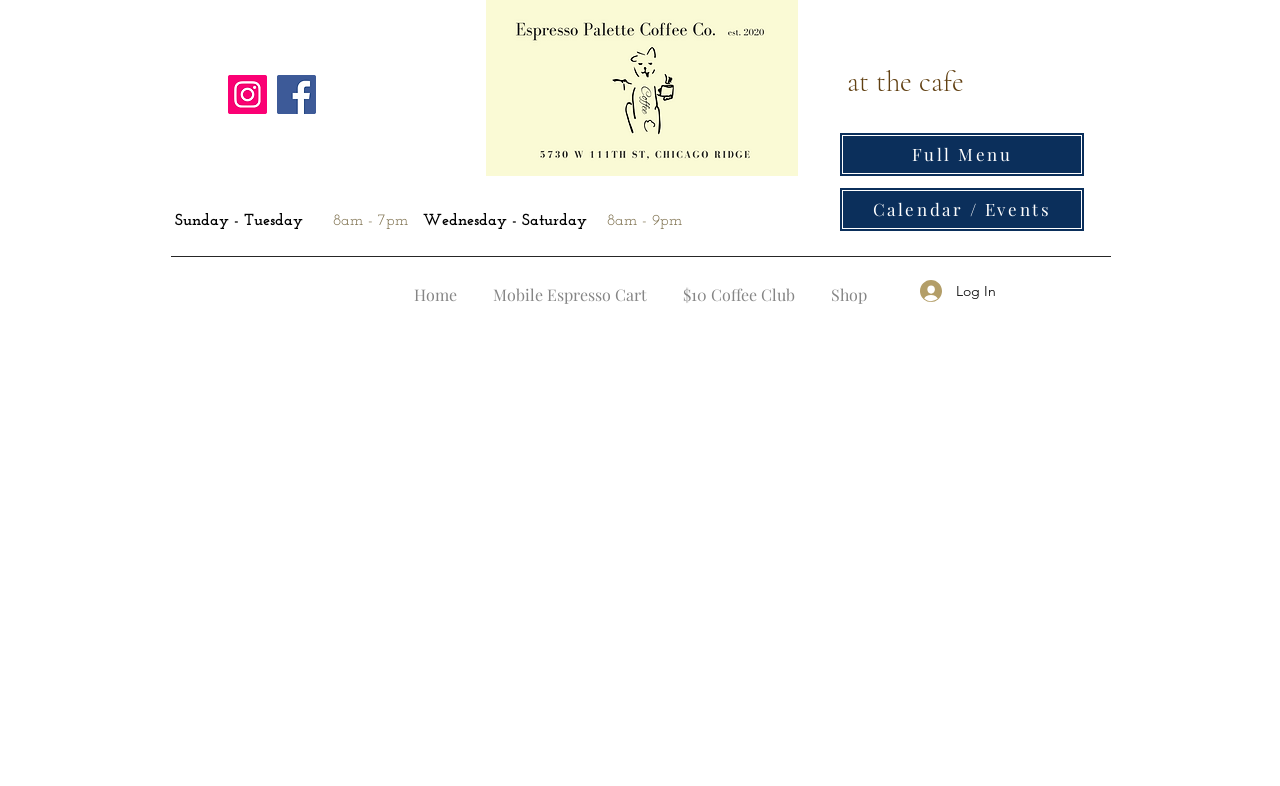Describe all the key features and sections of the webpage thoroughly.

This webpage is about Late Night Sail, a decaf coffee from Colombia, specifically from Espresso Palette. At the top left, there is a social bar with links to Instagram and Facebook, each accompanied by their respective icons. 

Below the social bar, a prominent image of a new sign is displayed, taking up a significant portion of the top section. 

To the right of the new sign image, there is a heading that reads "at the cafe". Below this heading, there are links to the full menu and calendar/events. 

On the left side, there is a heading that displays the cafe's operating hours, from 8 am to 7 pm on Sundays to Tuesdays, and from 8 am to 9 pm on Wednesdays to Saturdays. 

Below the operating hours, there is a navigation menu labeled "Site" with links to Home, Mobile Espresso Cart, $10 Coffee Club, and Shop. 

At the top right, there is a log-in button accompanied by a small icon.